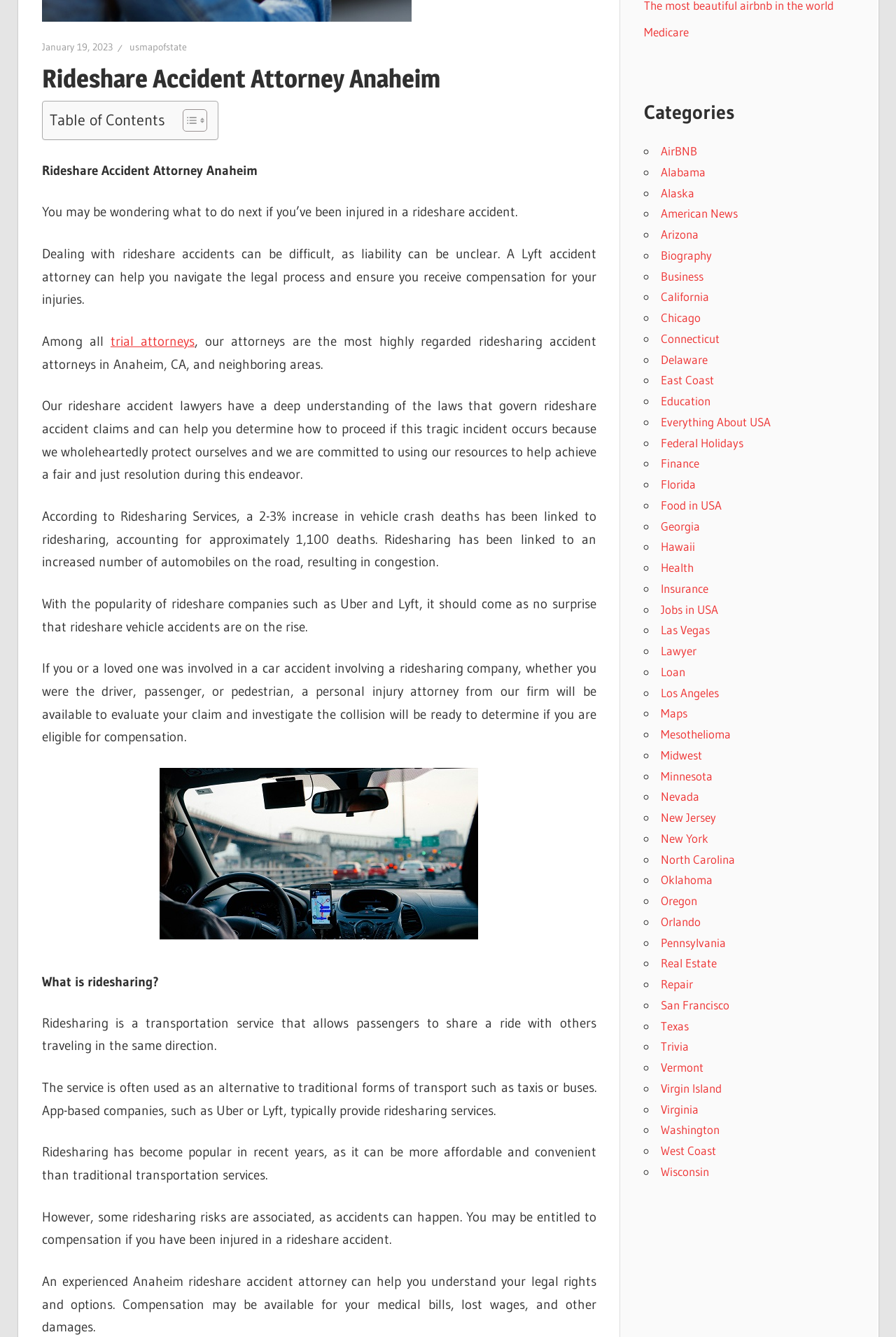Determine the bounding box of the UI element mentioned here: "Repair". The coordinates must be in the format [left, top, right, bottom] with values ranging from 0 to 1.

[0.737, 0.73, 0.773, 0.741]